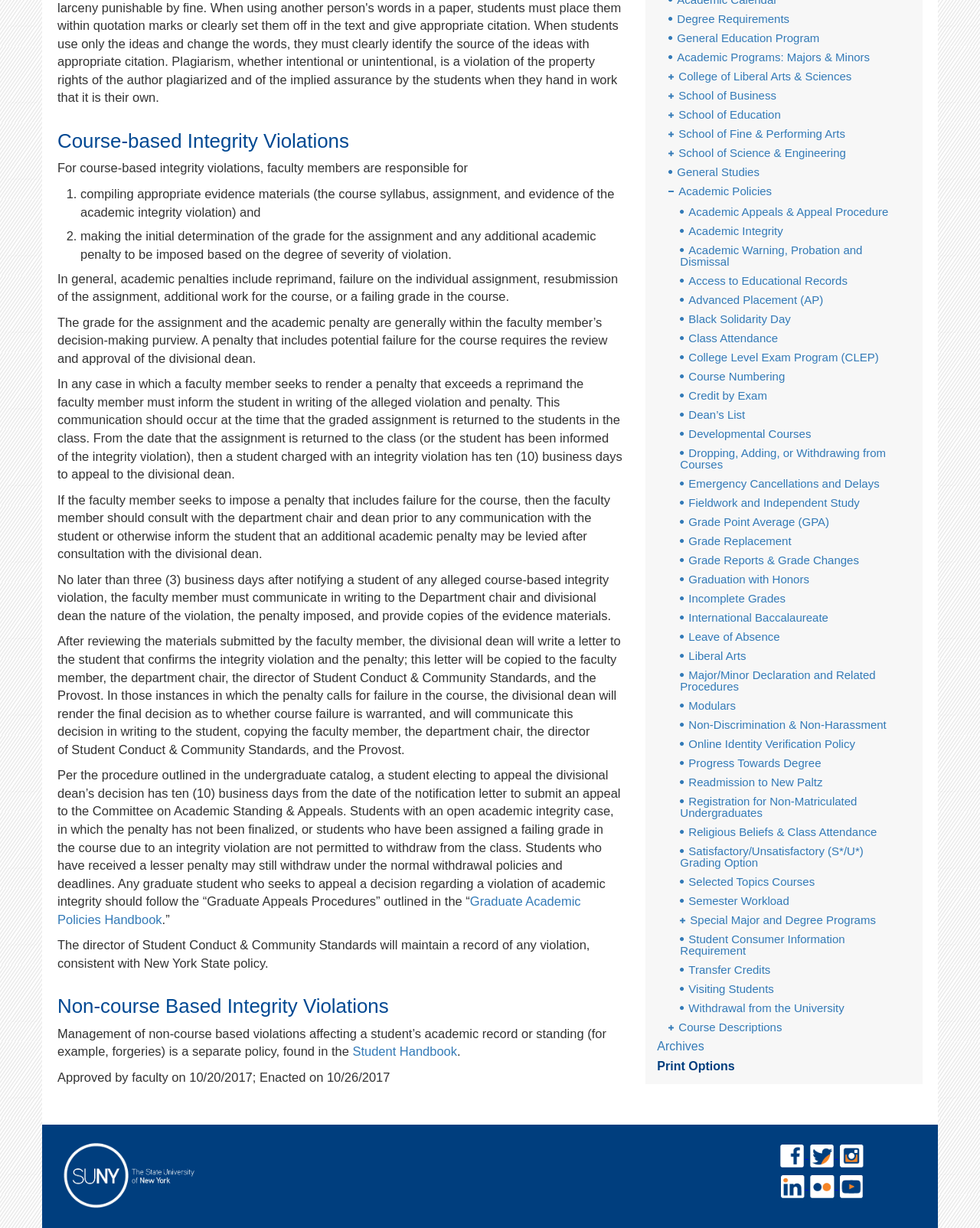Please find the bounding box for the following UI element description. Provide the coordinates in (top-left x, top-left y, bottom-right x, bottom-right y) format, with values between 0 and 1: Access to Educational Records

[0.694, 0.224, 0.918, 0.233]